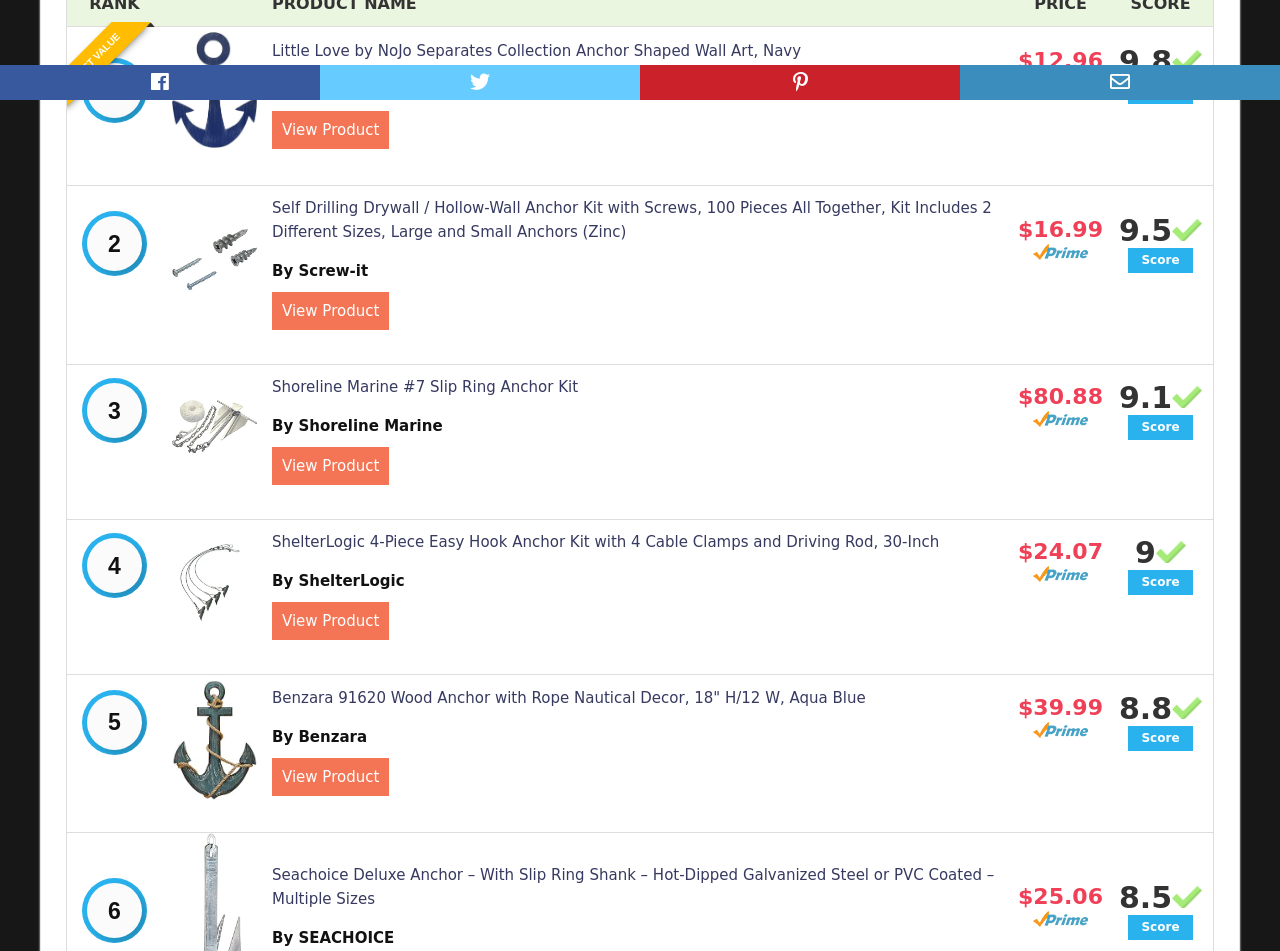Please find the bounding box coordinates of the element that needs to be clicked to perform the following instruction: "View product details of Self Drilling Drywall / Hollow-Wall Anchor Kit with Screws, 100 Pieces All Together, Kit Includes 2 Different Sizes, Large and Small Anchors (Zinc)". The bounding box coordinates should be four float numbers between 0 and 1, represented as [left, top, right, bottom].

[0.212, 0.209, 0.775, 0.253]